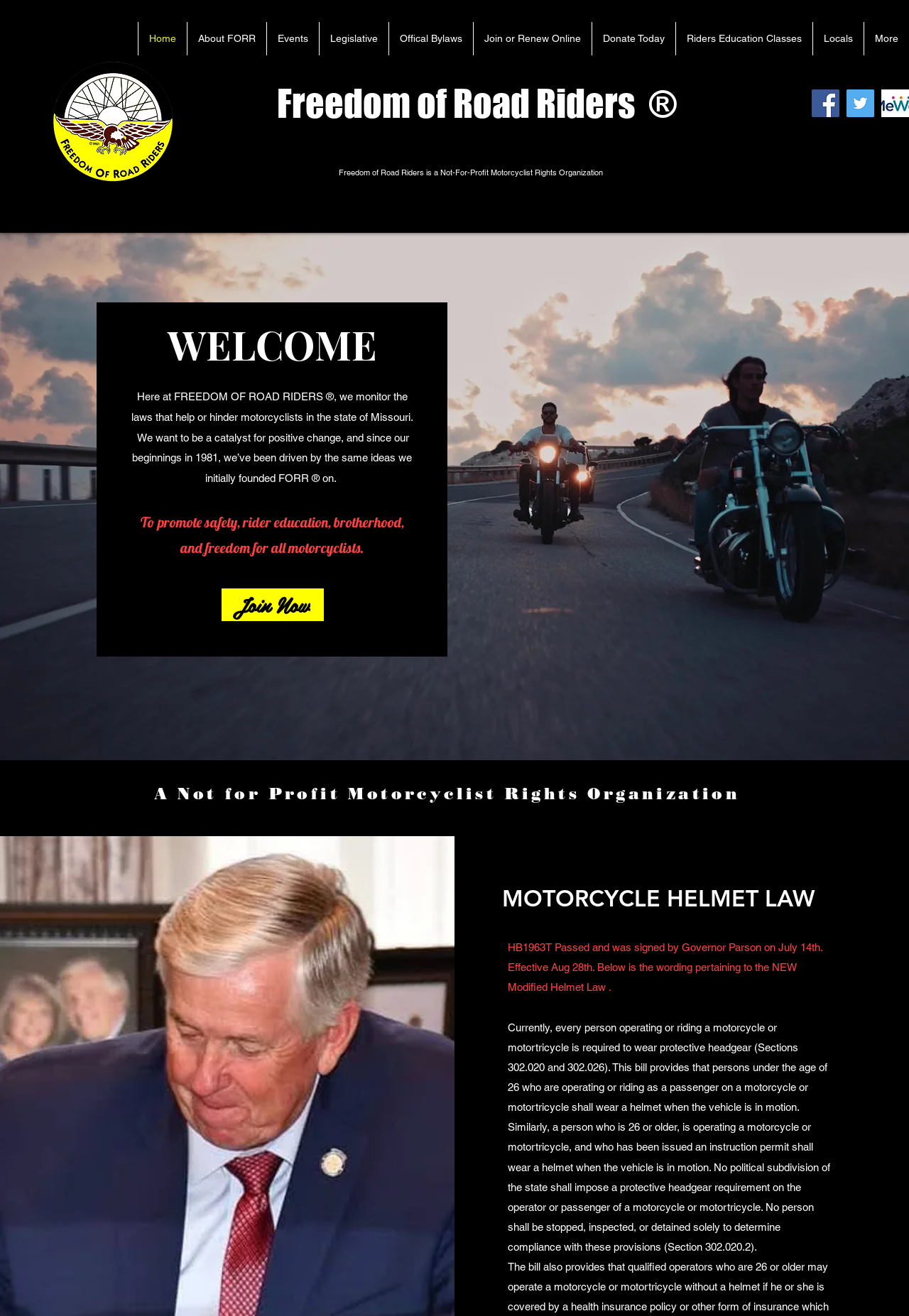Find and specify the bounding box coordinates that correspond to the clickable region for the instruction: "Click on the Join Now button".

[0.244, 0.447, 0.356, 0.472]